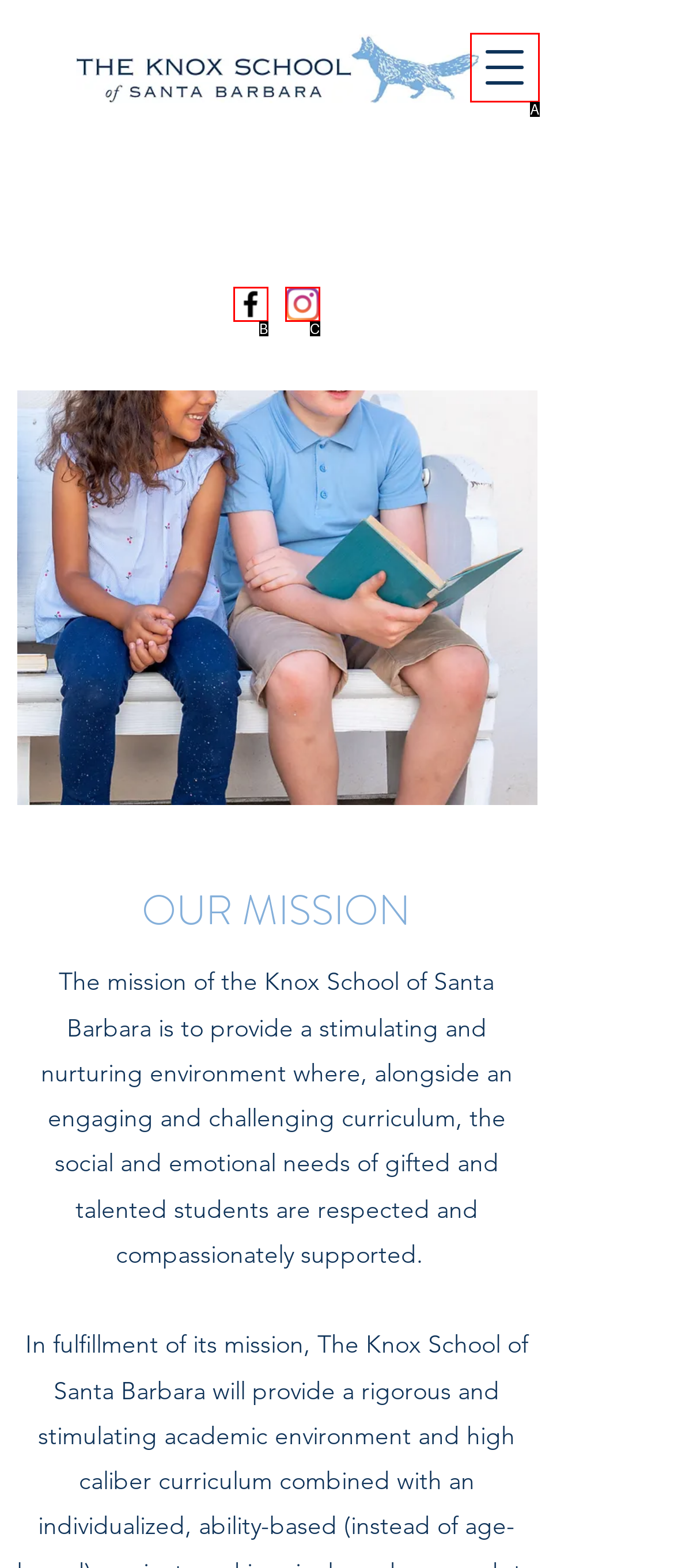Based on the description: aria-label="Facebook", find the HTML element that matches it. Provide your answer as the letter of the chosen option.

B